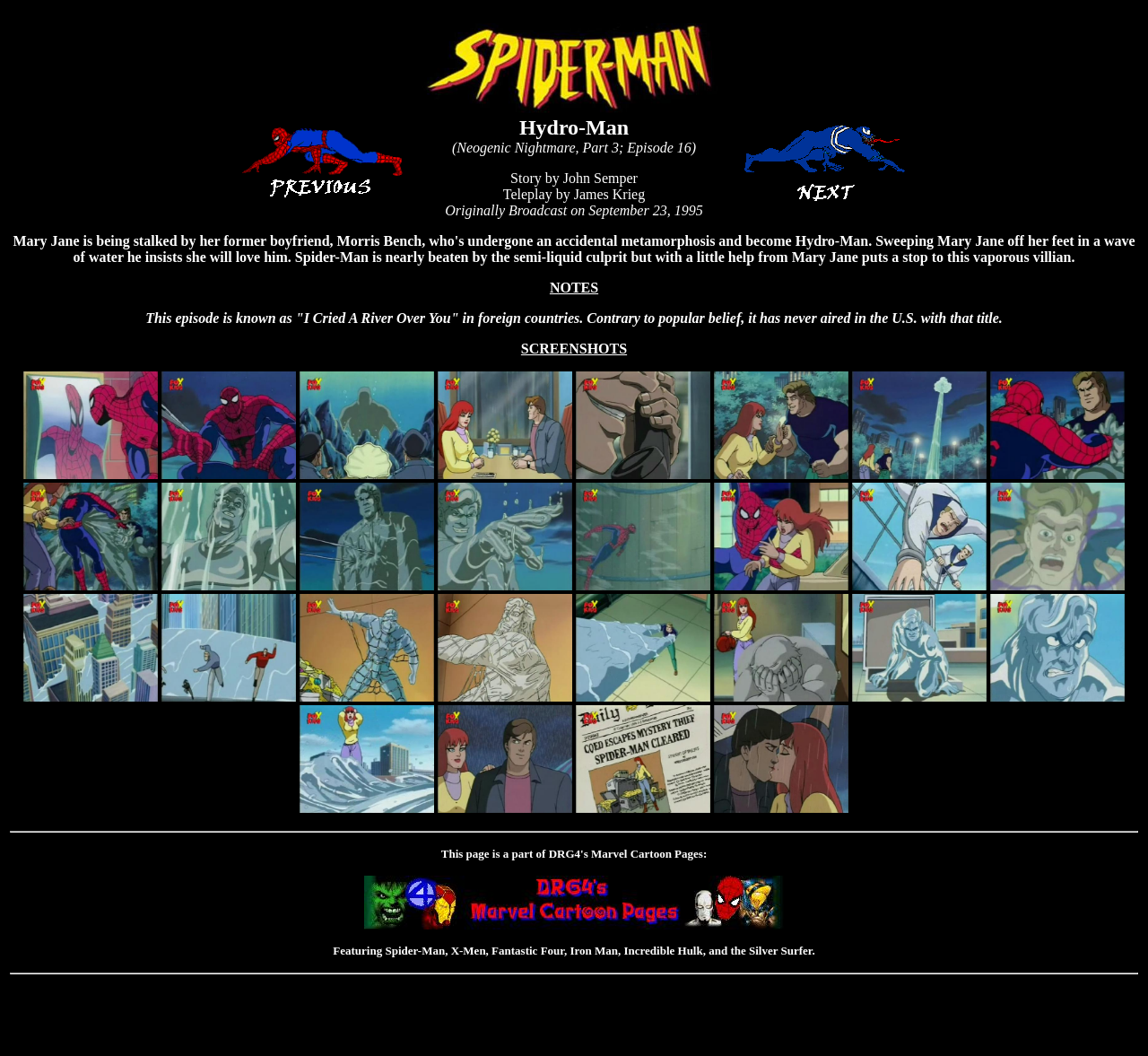Create a full and detailed caption for the entire webpage.

The webpage is about Hydro-Man, a Marvel character. At the top, there is a large image taking up about a quarter of the screen. Below the image, there is a table with three columns, each containing a mix of text and images. The text describes an episode of a Spider-Man cartoon, including the title, story, and broadcast date. The images are likely screenshots from the episode.

To the right of the table, there are several links with accompanying images, arranged in a grid-like pattern. These links appear to be related to the episode or the Marvel cartoon series.

Further down the page, there are more links with images, arranged in a similar grid pattern. These links may be related to other Marvel cartoon pages or episodes.

At the bottom of the page, there is a horizontal separator, followed by a link to other Marvel cartoon pages, accompanied by an image. Below this link, there is a brief description of the Marvel characters featured on the page, including Spider-Man, X-Men, and others. Finally, there is another horizontal separator at the very bottom of the page.